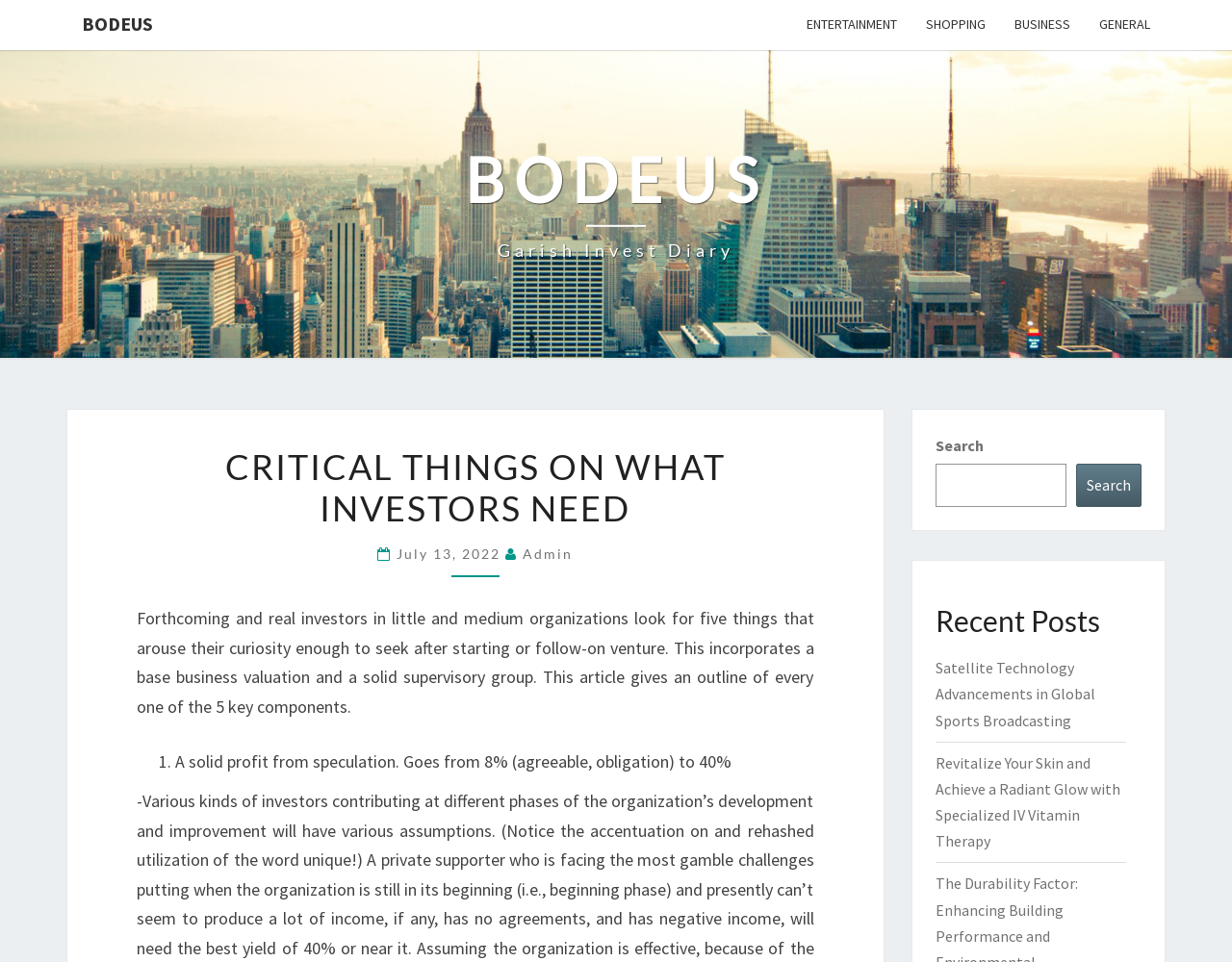Select the bounding box coordinates of the element I need to click to carry out the following instruction: "Read Satellite Technology Advancements in Global Sports Broadcasting".

[0.759, 0.684, 0.889, 0.759]